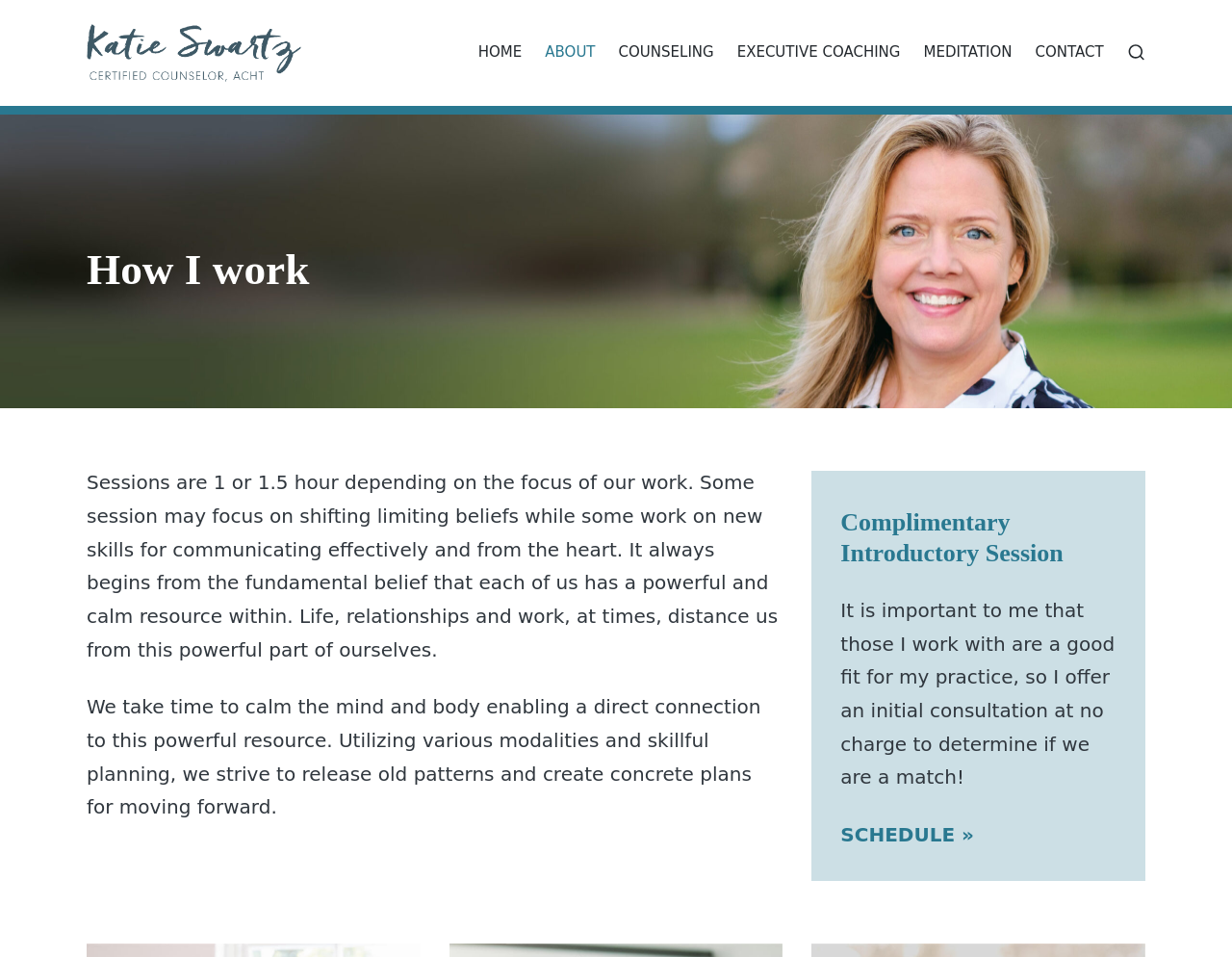Please determine the bounding box coordinates of the clickable area required to carry out the following instruction: "Learn about executive coaching". The coordinates must be four float numbers between 0 and 1, represented as [left, top, right, bottom].

[0.598, 0.04, 0.731, 0.07]